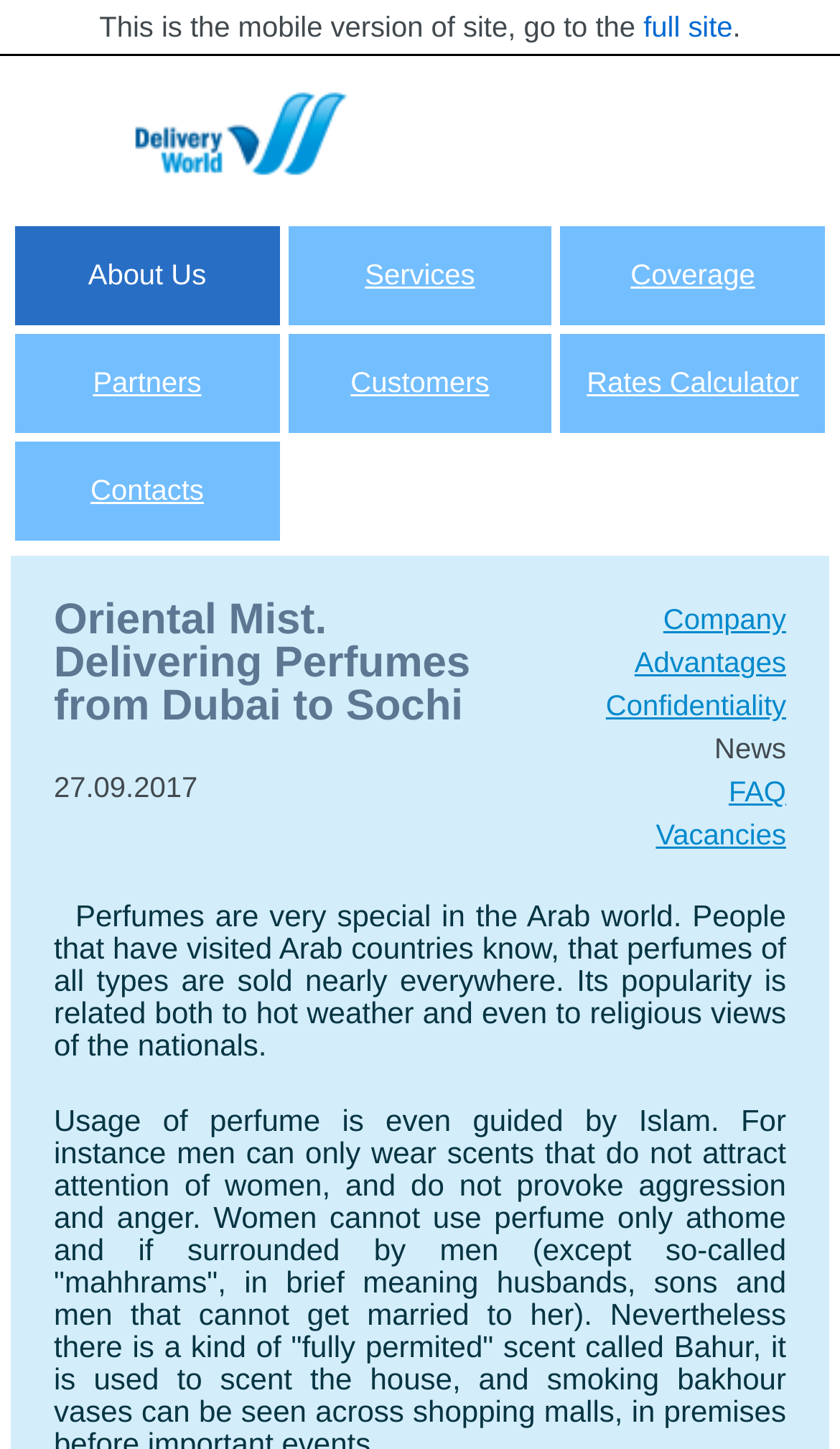Locate the bounding box coordinates of the area where you should click to accomplish the instruction: "read Orthodontic Products".

None